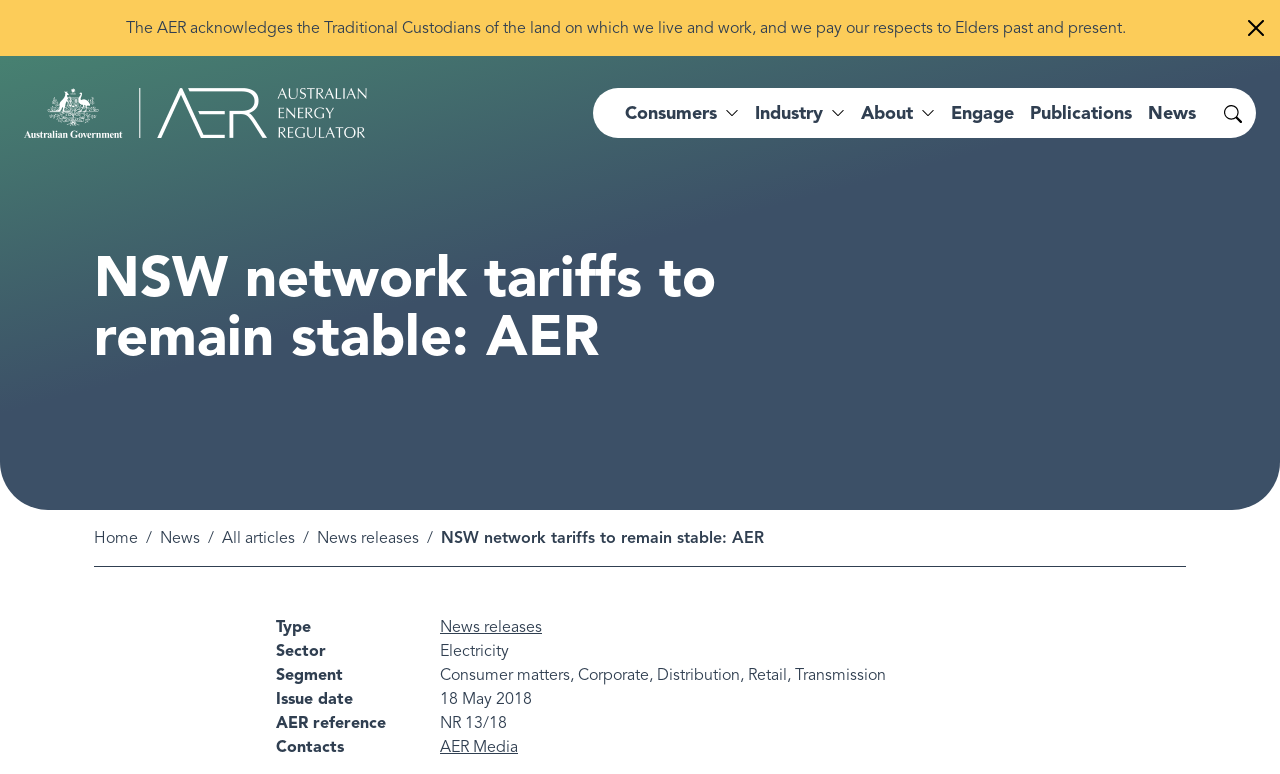Explain in detail what is displayed on the webpage.

The webpage is about the Australian Energy Regulator (AER) and its announcement regarding NSW network tariffs remaining stable. At the top right corner, there is a "Close" button. Below it, there is a statement acknowledging the Traditional Custodians of the land. 

On the top left, there is a link to the Australian Energy Regulator, accompanied by an image of the AER logo. Next to it, there is a main navigation menu with buttons for "Consumers", "Industry", "About", and links to "Engage", "Publications", and "News". 

On the top right, there is a "Search" button. Below the navigation menu, there is a heading that reads "NSW network tariffs to remain stable: AER". 

Below the heading, there is a breadcrumb navigation menu with links to "Home", "News", "All articles", "News releases", and the current page. 

The main content of the webpage is divided into sections. There are sections for "Type", "Sector", "Segment", and "Issue date", each with corresponding text or links. The "Sector" section has the text "Electricity", and the "Segment" section has multiple options including "Consumer matters", "Corporate", "Distribution", "Retail", and "Transmission". 

The "Issue date" section has a specific date, "18 May 2018". There is also a section for "AER reference" with the text "NR 13/18", and a "Contacts" section with a link to "AER Media".